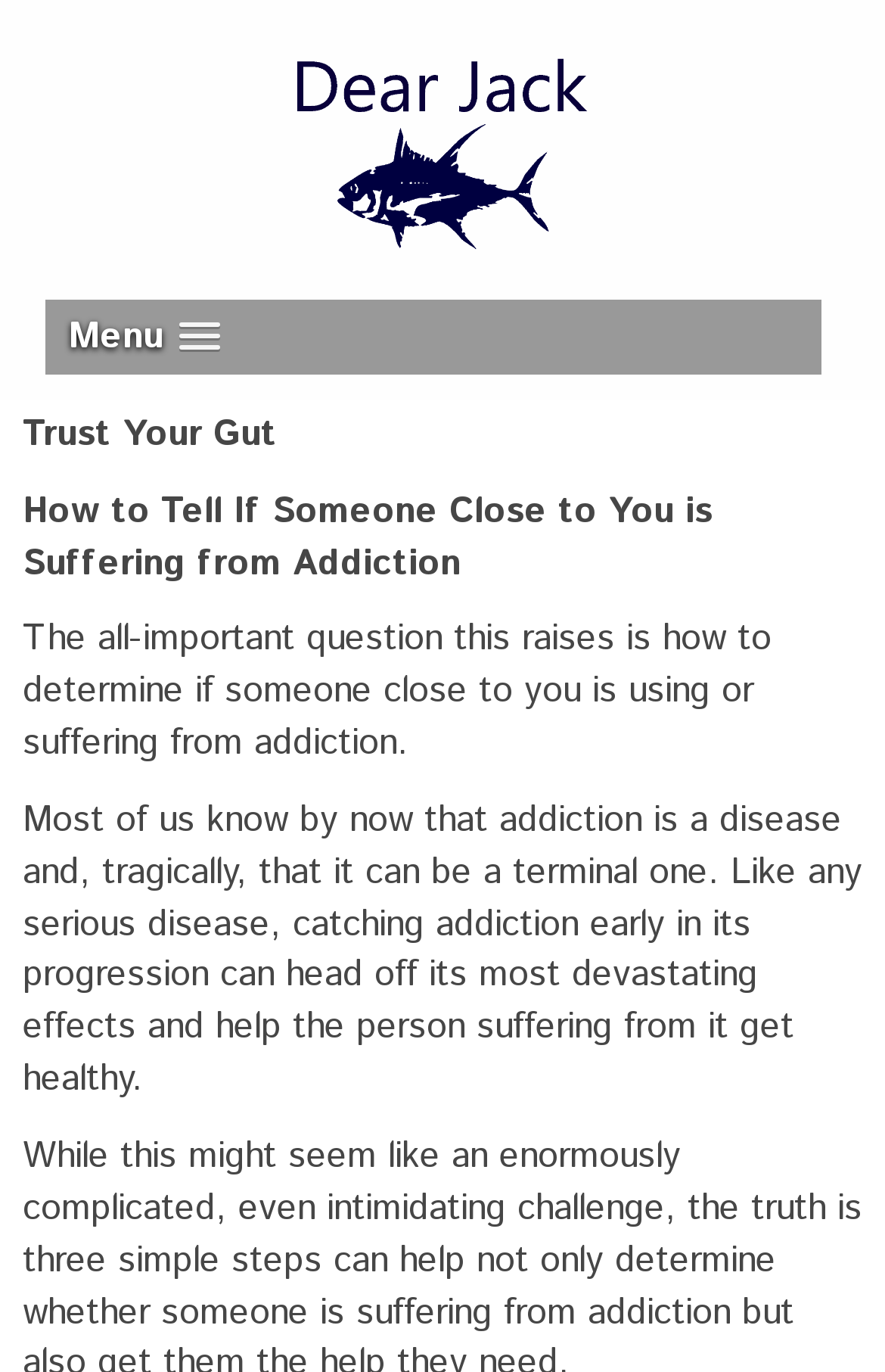Provide the bounding box coordinates for the UI element described in this sentence: "alt="Dear Jack"". The coordinates should be four float values between 0 and 1, i.e., [left, top, right, bottom].

[0.026, 0.041, 0.974, 0.183]